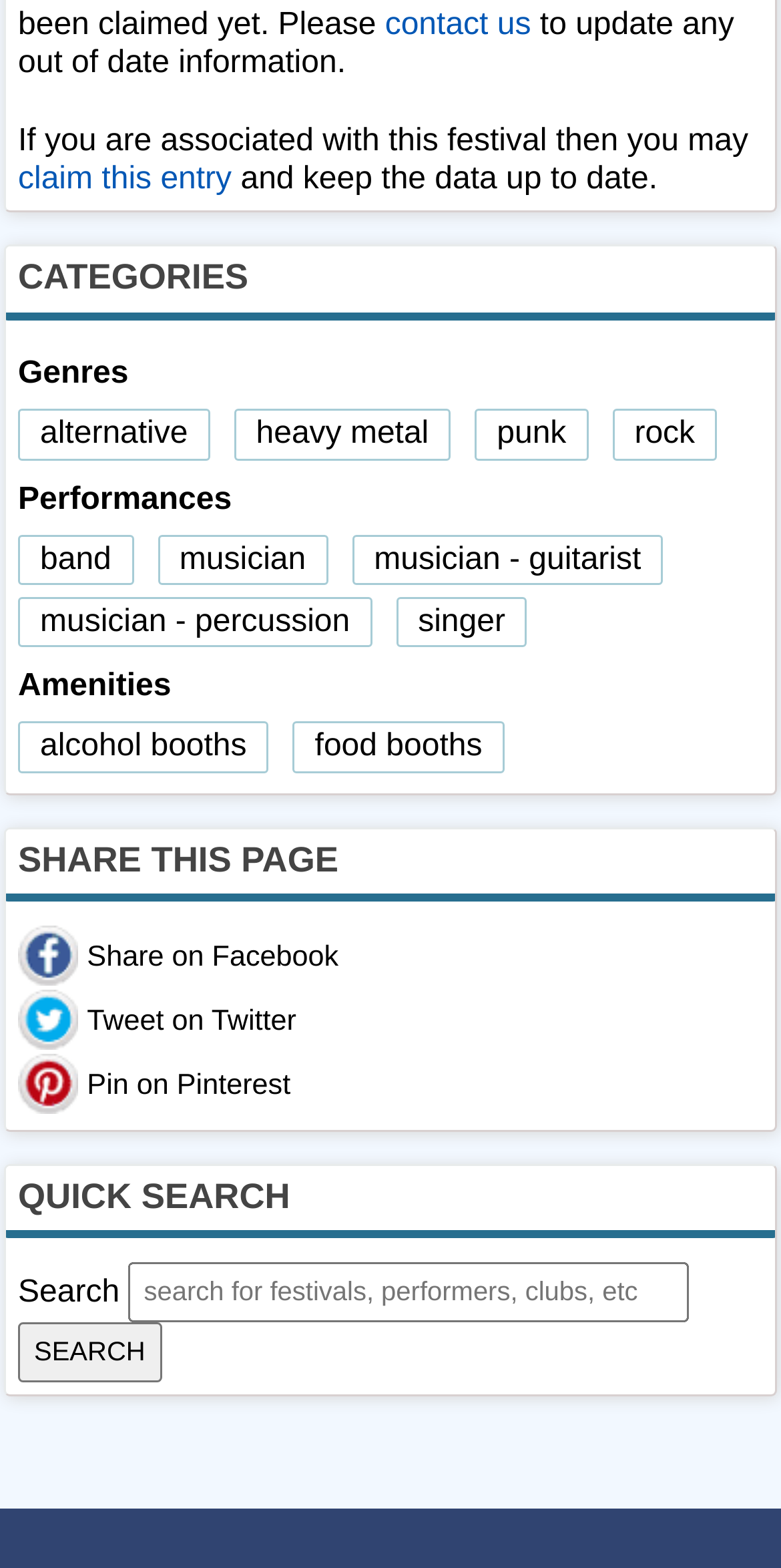What is the purpose of the 'claim this entry' link?
Answer the question with a detailed explanation, including all necessary information.

The 'claim this entry' link is likely intended for individuals or organizations associated with the festival to update any out-of-date information, as indicated by the surrounding text.